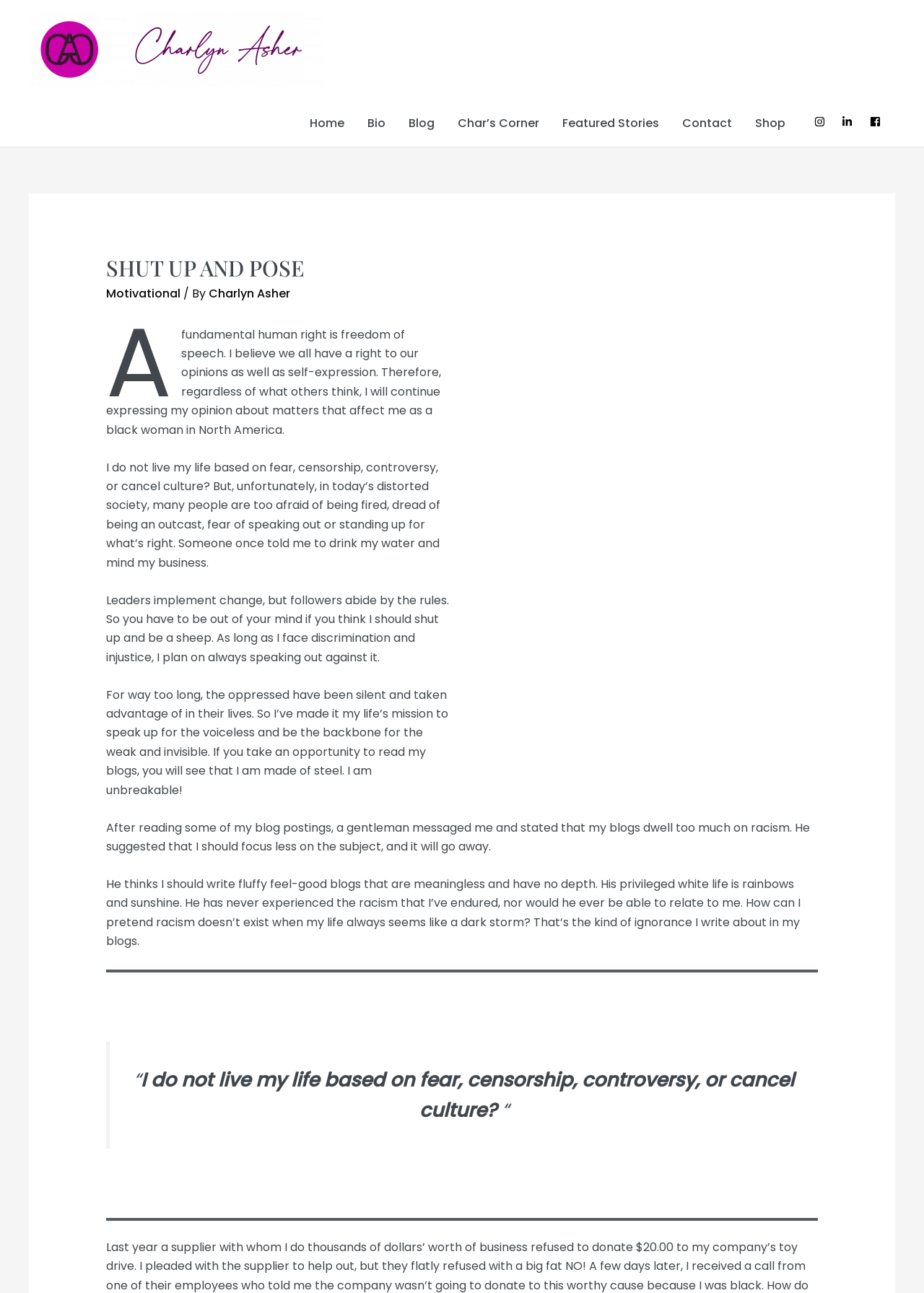Respond to the question below with a single word or phrase:
How many social media links are there?

3